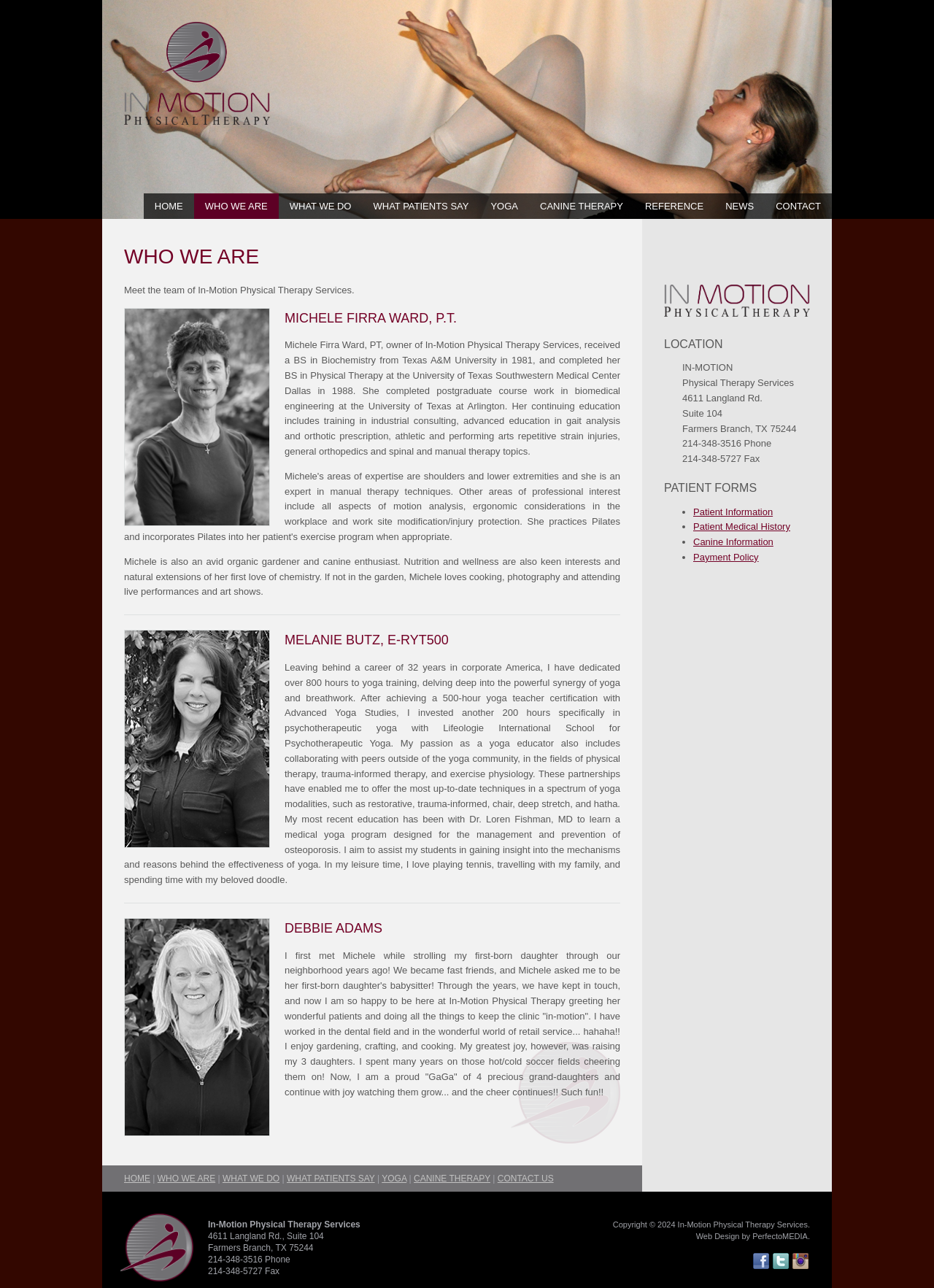Determine the coordinates of the bounding box that should be clicked to complete the instruction: "Fill out the Patient Information form". The coordinates should be represented by four float numbers between 0 and 1: [left, top, right, bottom].

[0.742, 0.393, 0.827, 0.401]